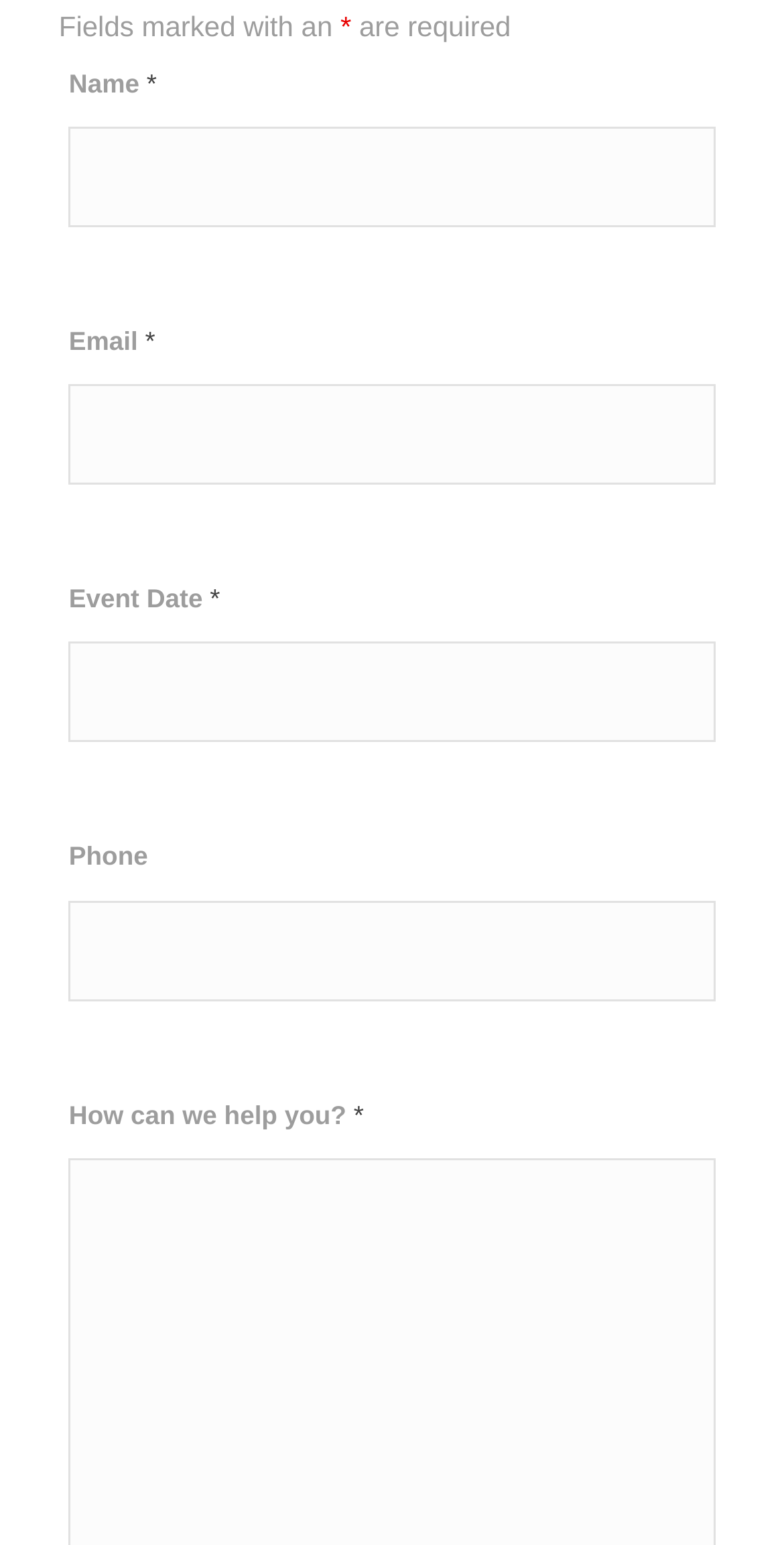What is the vertical order of the fields on the page?
Provide a comprehensive and detailed answer to the question.

The vertical order of the fields on the page can be determined by comparing the y1 and y2 coordinates of their bounding boxes. The fields are arranged in the order of Name, Email, Event Date, Phone, and How can we help you? based on their vertical positions.